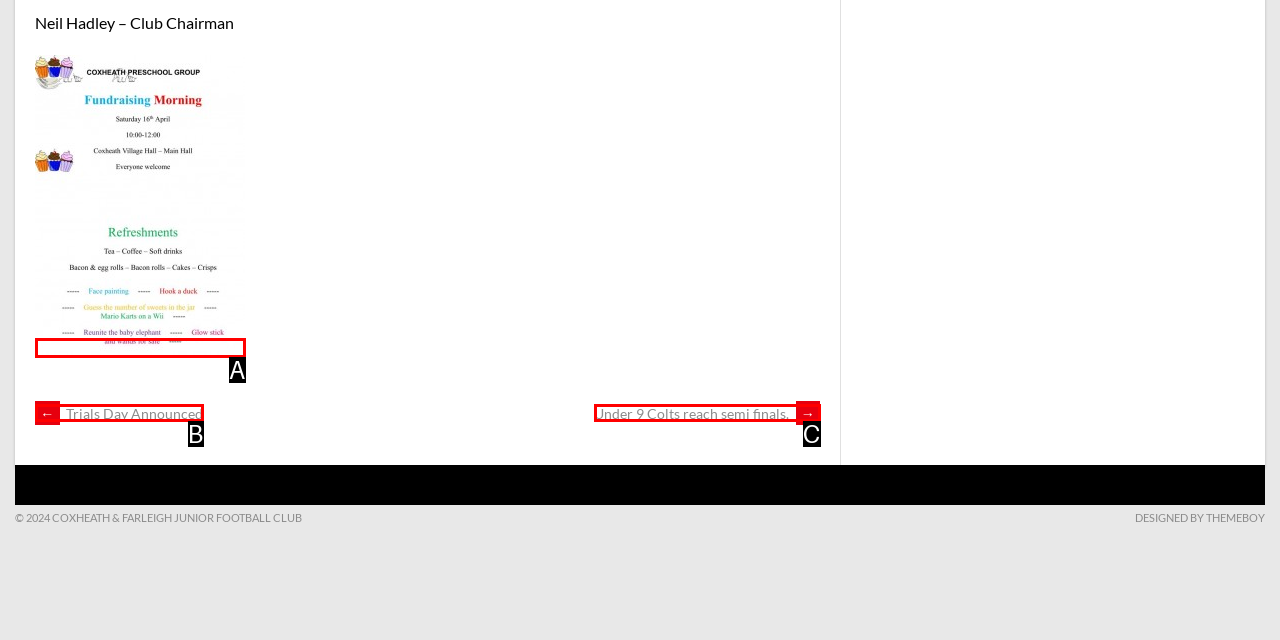Find the option that fits the given description: April 2021
Answer with the letter representing the correct choice directly.

None